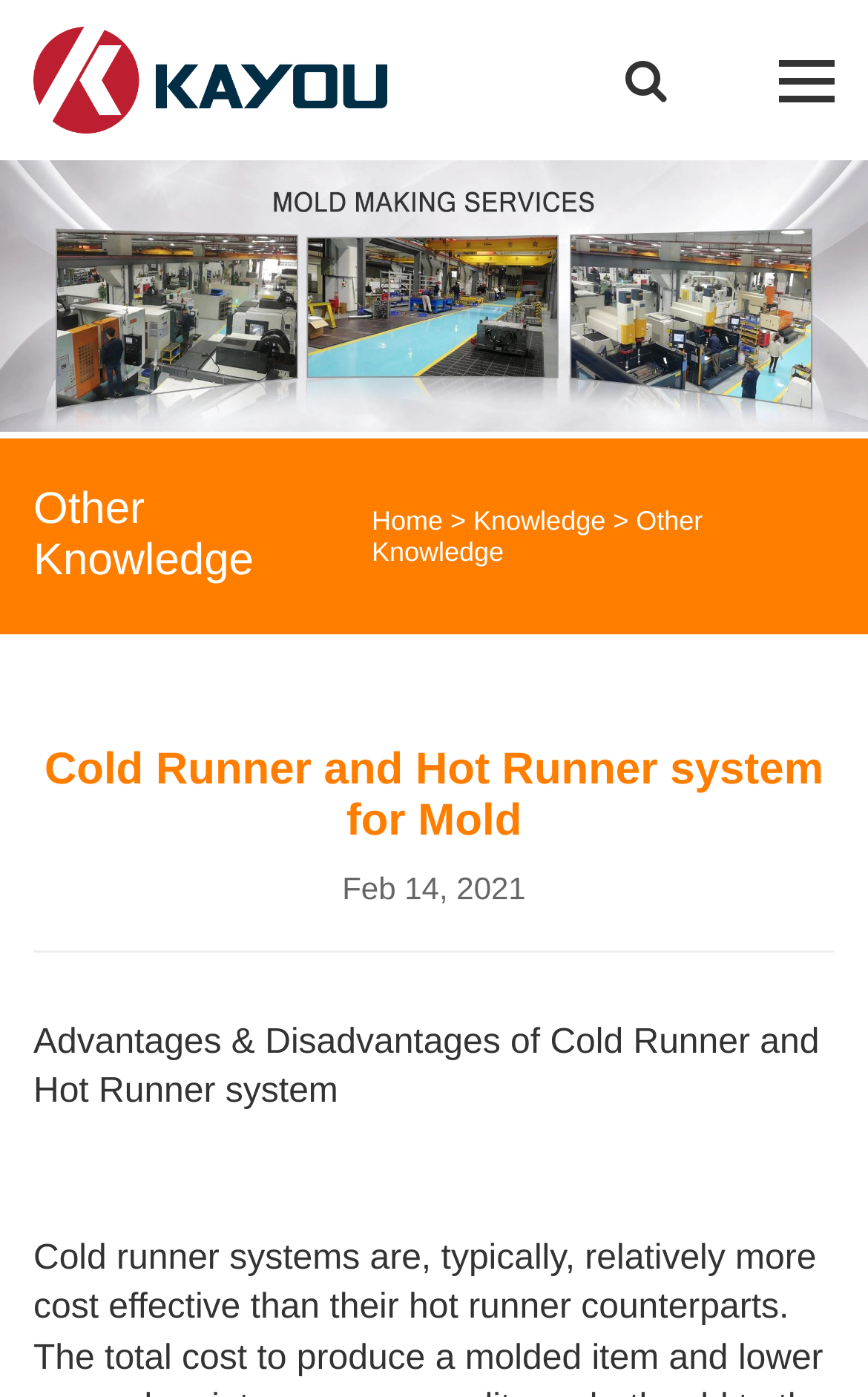Determine the bounding box coordinates for the HTML element described here: "parent_node: Home".

[0.038, 0.0, 0.445, 0.115]